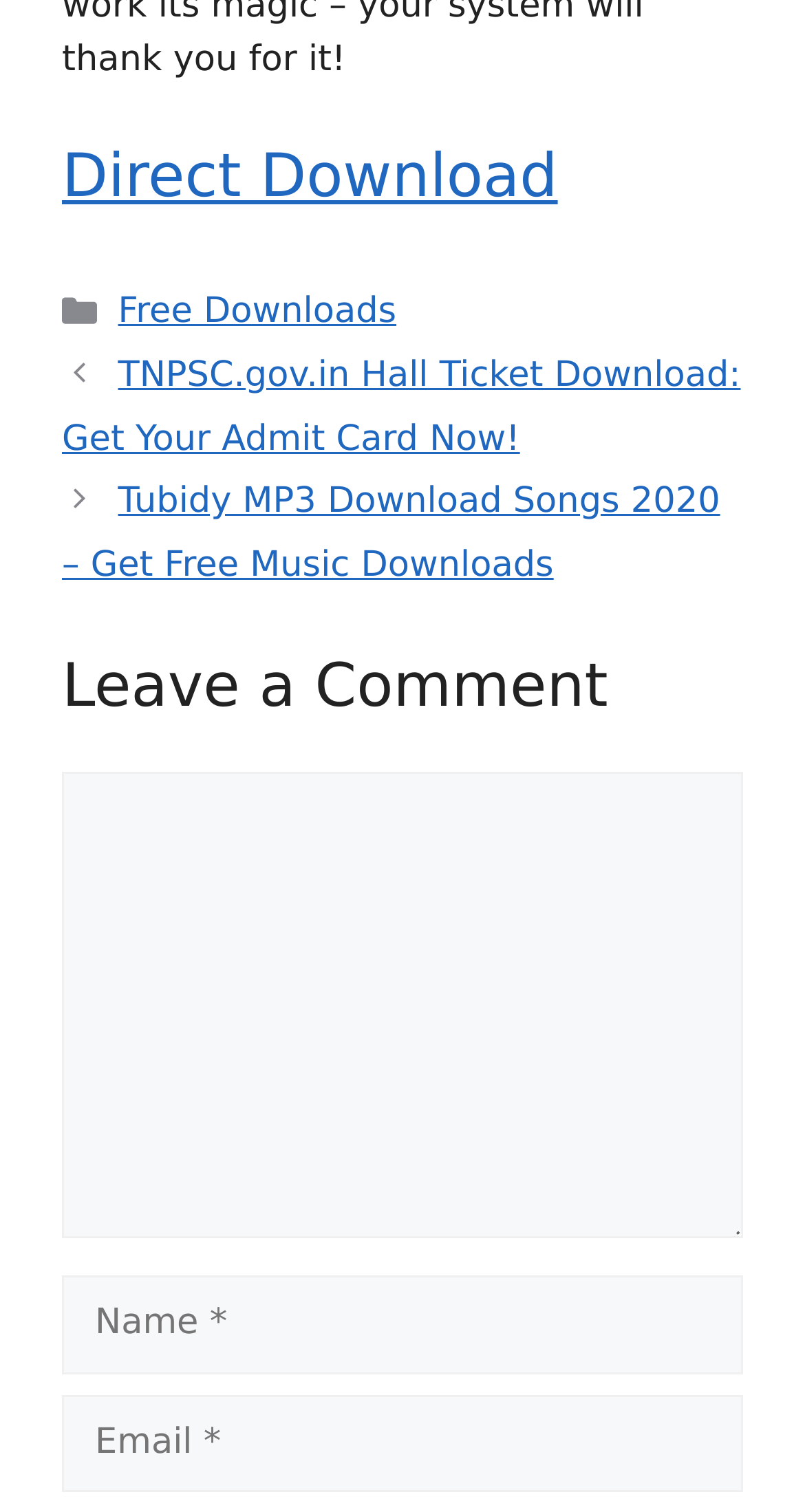How many posts are listed in the 'Posts' section?
Using the visual information, answer the question in a single word or phrase.

At least two